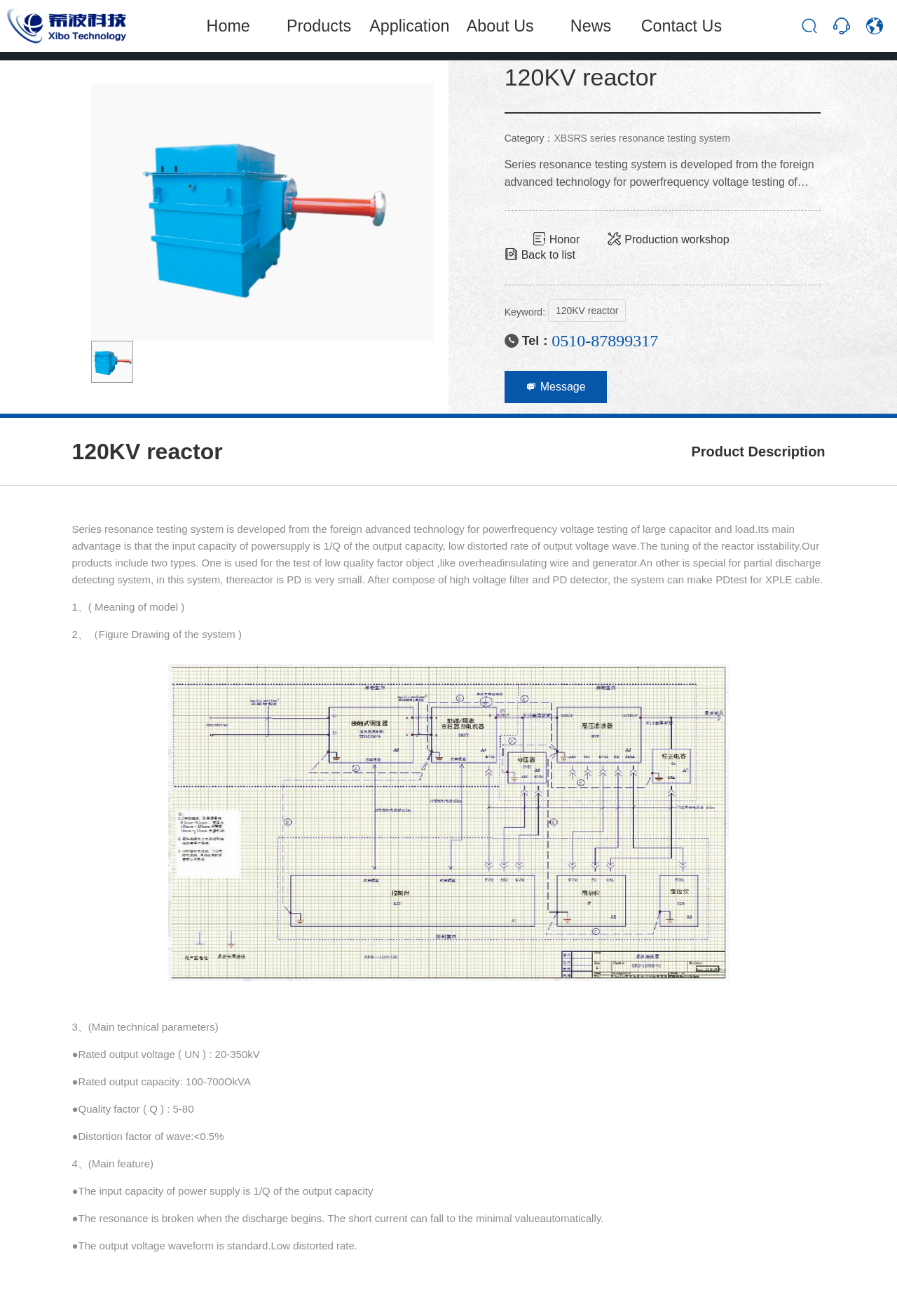Please identify the bounding box coordinates of the clickable element to fulfill the following instruction: "View the 'Product Center'". The coordinates should be four float numbers between 0 and 1, i.e., [left, top, right, bottom].

[0.659, 0.043, 0.732, 0.052]